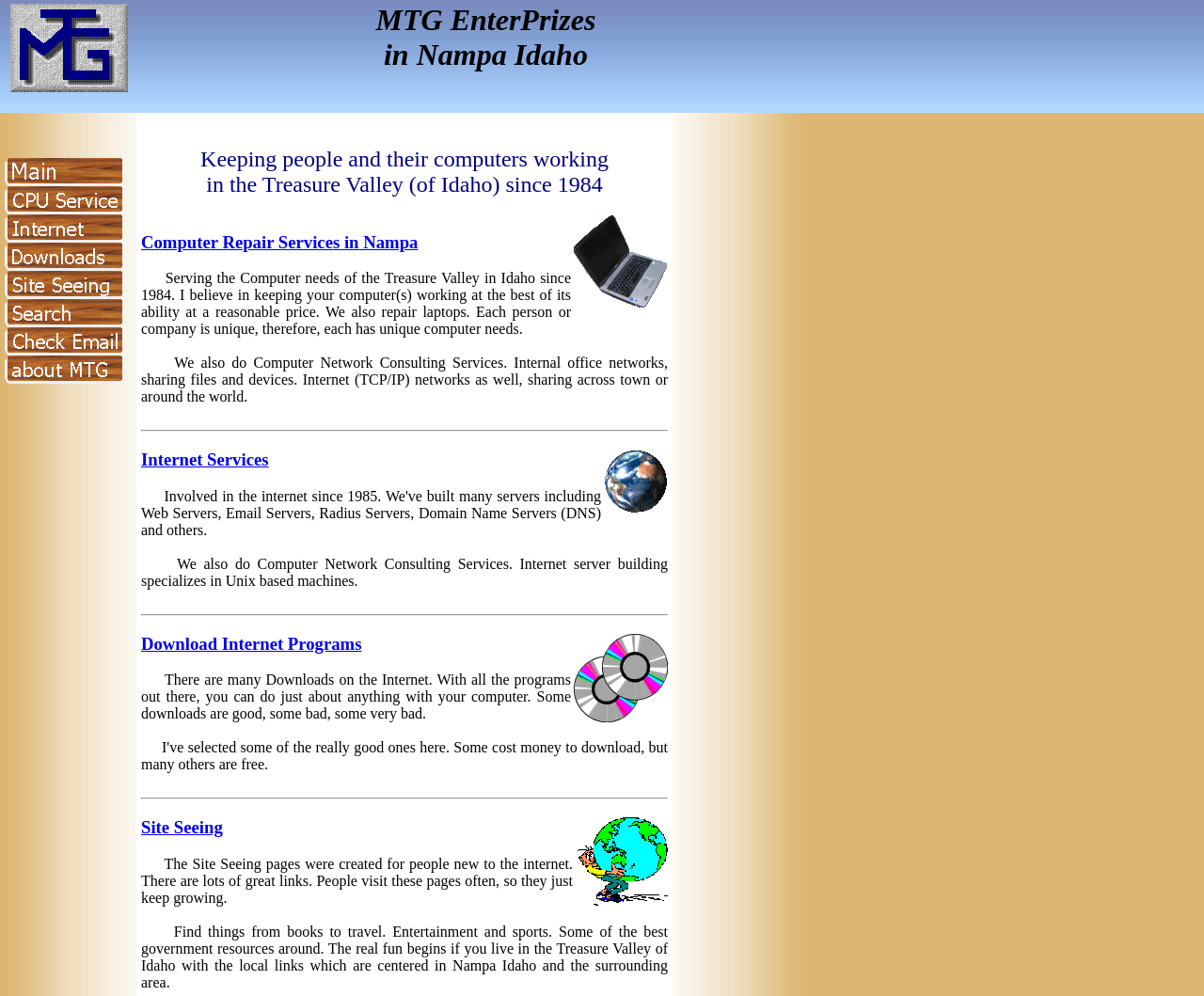Give the bounding box coordinates for the element described by: "Computer Repair Services in Nampa".

[0.117, 0.233, 0.555, 0.287]